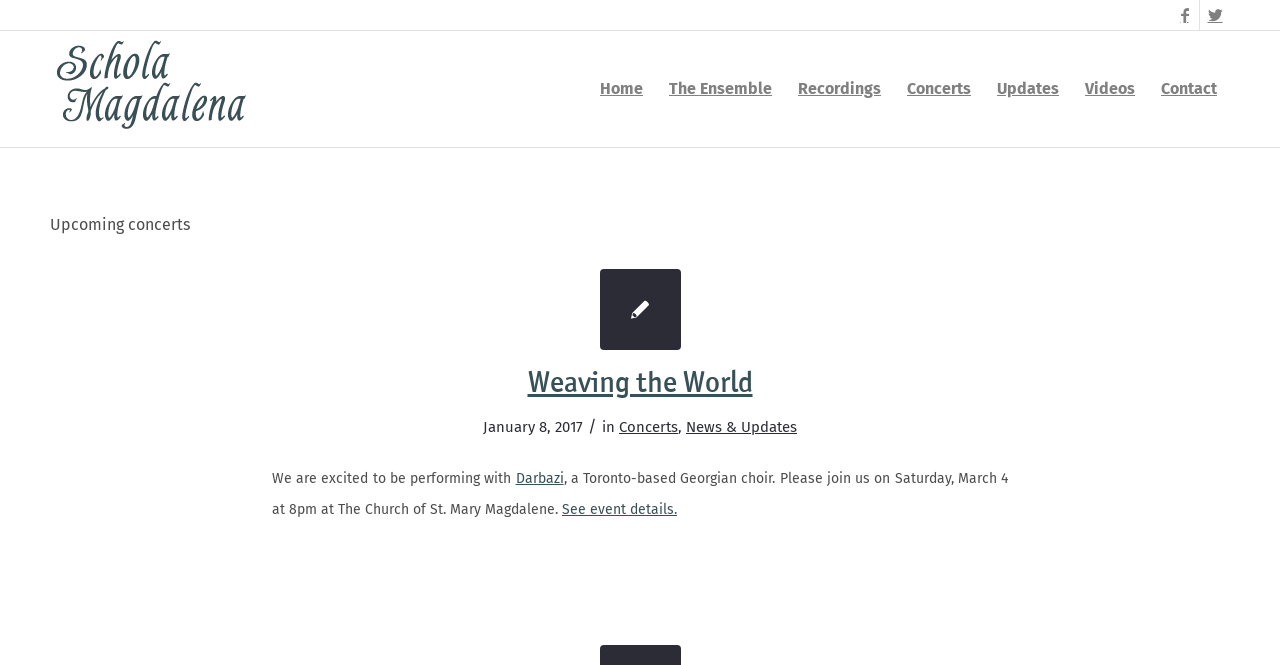Who is Schola Magdalena performing with?
Please use the image to deliver a detailed and complete answer.

The information about who Schola Magdalena is performing with can be found in the article section of the webpage, where it is written that they are performing with 'Darbazi', a Toronto-based Georgian choir.